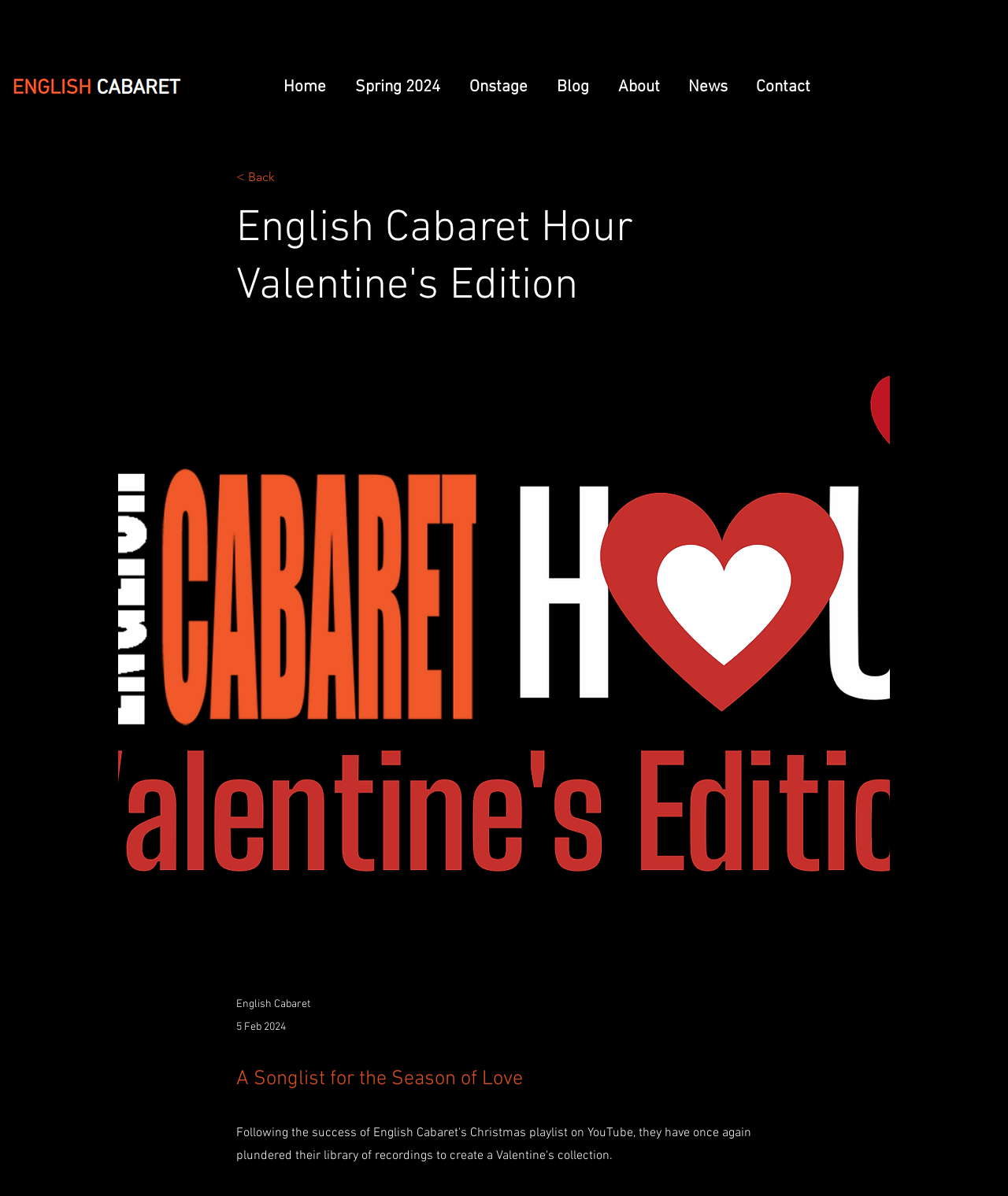Give a detailed explanation of the elements present on the webpage.

The webpage is about the English Cabaret Hour Valentine's Edition. At the top left corner, there is a screenshot image with a link to "English Cabaret". Below this image, there is a navigation menu with 7 links: "Home", "Spring 2024", "Onstage", "Blog", "About", "News", and "Contact". These links are aligned horizontally and take up most of the top section of the page.

In the middle of the page, there is a heading that reads "English Cabaret Hour Valentine's Edition". Below this heading, there is a link that says "< Back". On the right side of this link, there is a date "5 Feb 2024" and a static text that says "A Songlist for the Season of Love".